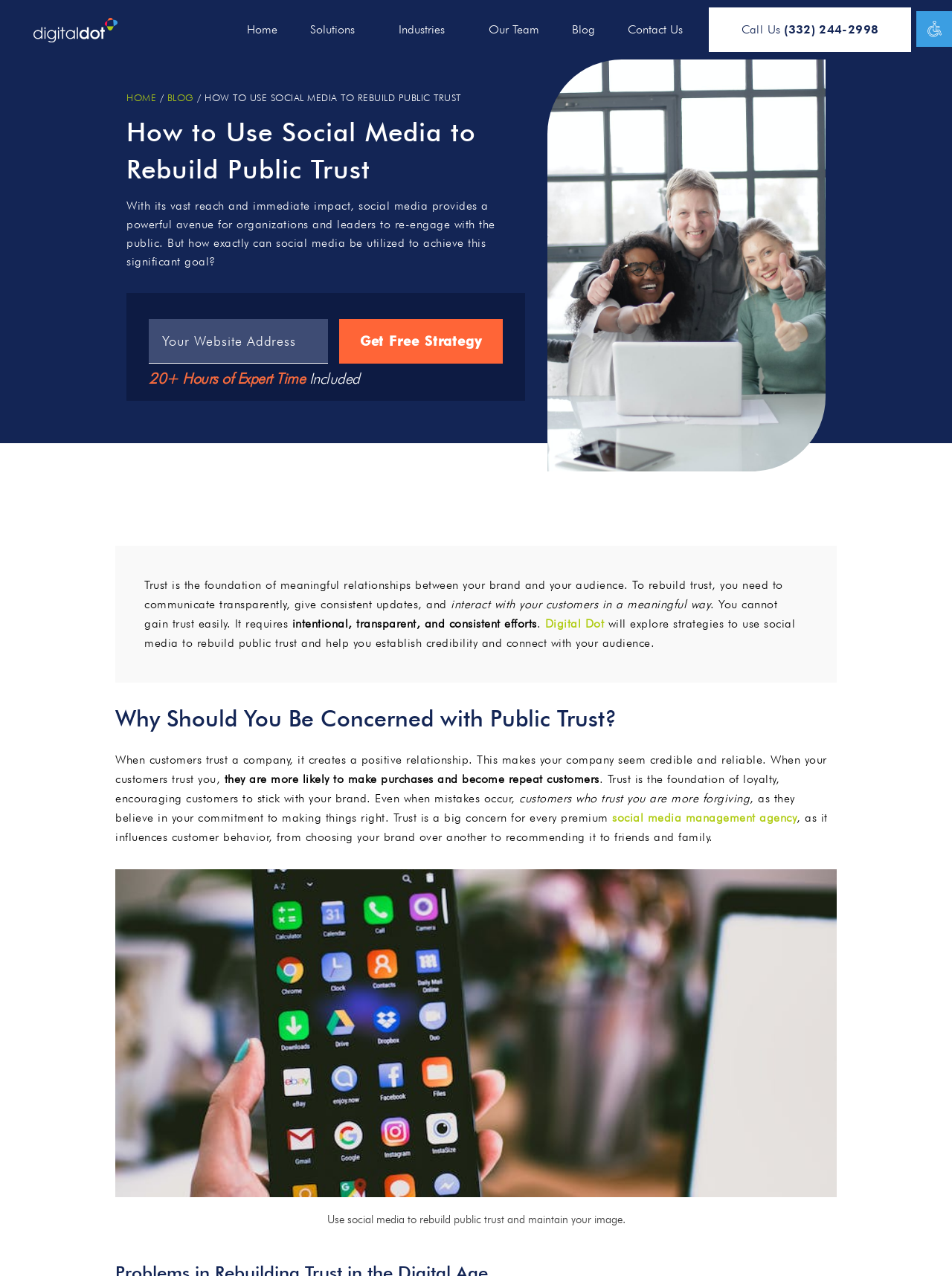Please identify the bounding box coordinates of the clickable area that will fulfill the following instruction: "Enter your website address". The coordinates should be in the format of four float numbers between 0 and 1, i.e., [left, top, right, bottom].

[0.156, 0.25, 0.344, 0.285]